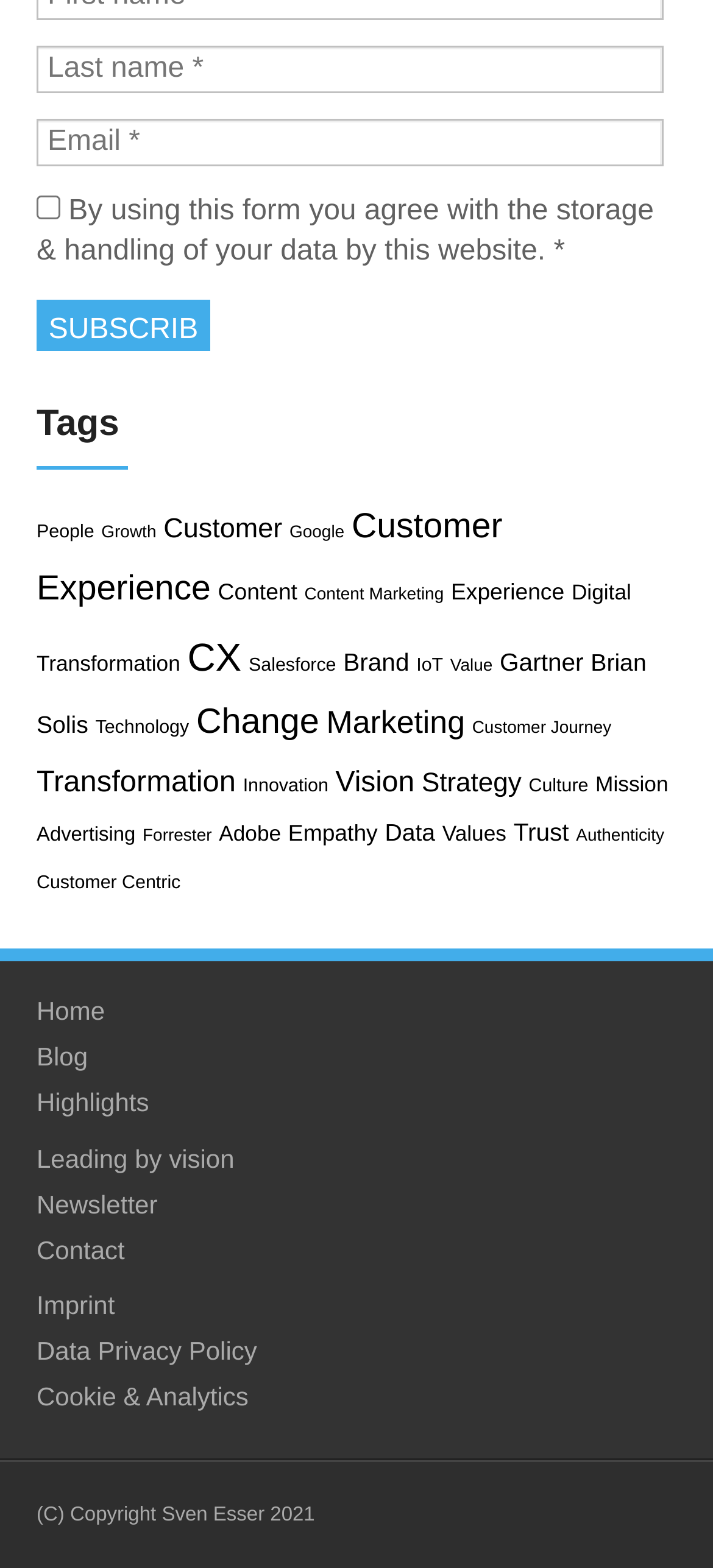Identify the bounding box coordinates for the UI element described as: "Data".

[0.54, 0.523, 0.61, 0.54]